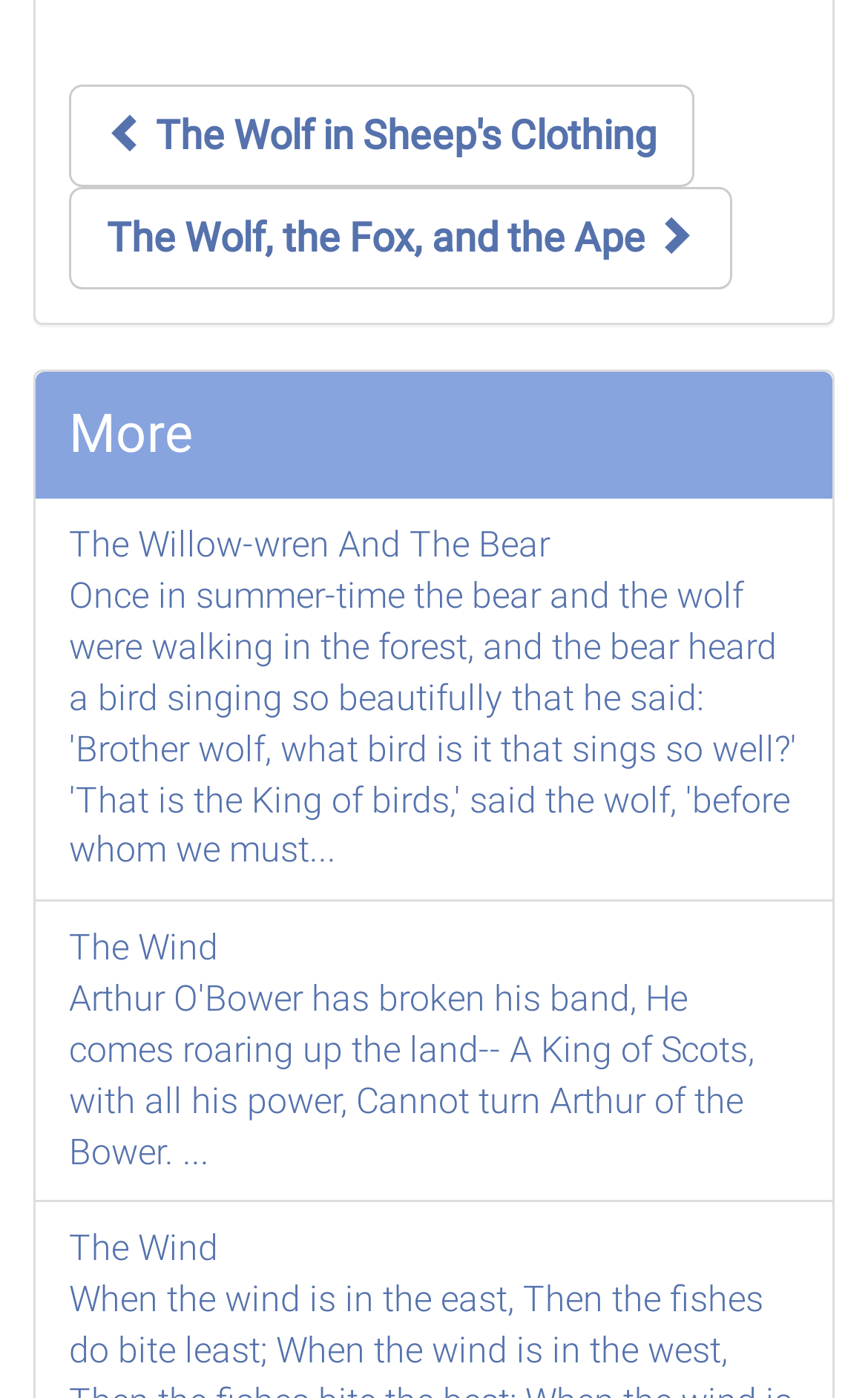What is the format of the story descriptions?
Answer the question with detailed information derived from the image.

By examining the OCR text of the link elements, I found that the story descriptions are written in prose format, with sentences and paragraphs, rather than in a poetic or list-like format.